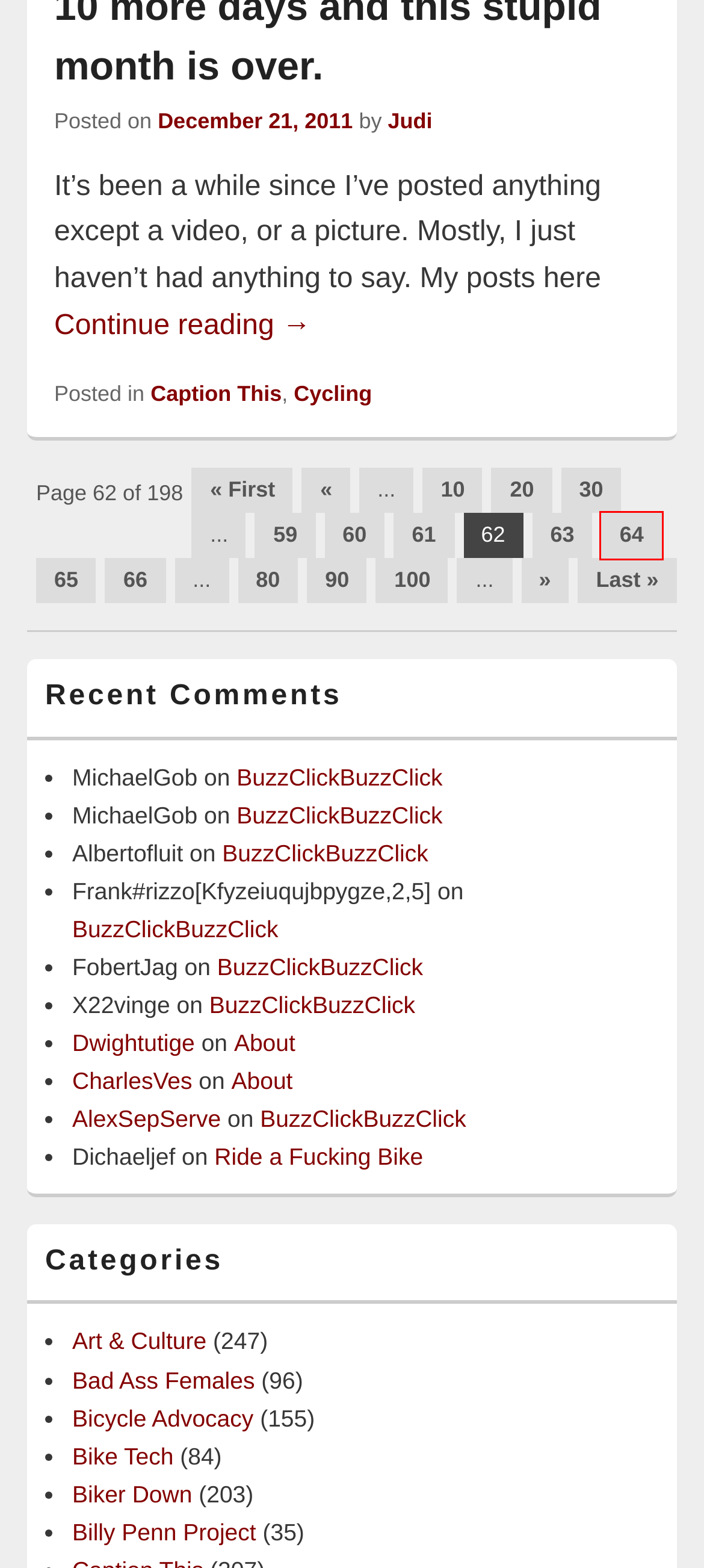Examine the screenshot of a webpage featuring a red bounding box and identify the best matching webpage description for the new page that results from clicking the element within the box. Here are the options:
A. About - Drunkcyclist.com
B. Bike Tech - Drunkcyclist.com
C. Cycling - Drunkcyclist.com - Page 66
D. Cycling - Drunkcyclist.com - Page 64
E. Cycling - Drunkcyclist.com - Page 10
F. Cycling - Drunkcyclist.com - Page 90
G. Cycling - Drunkcyclist.com - Page 63
H. Cycling - Drunkcyclist.com - Page 80

D